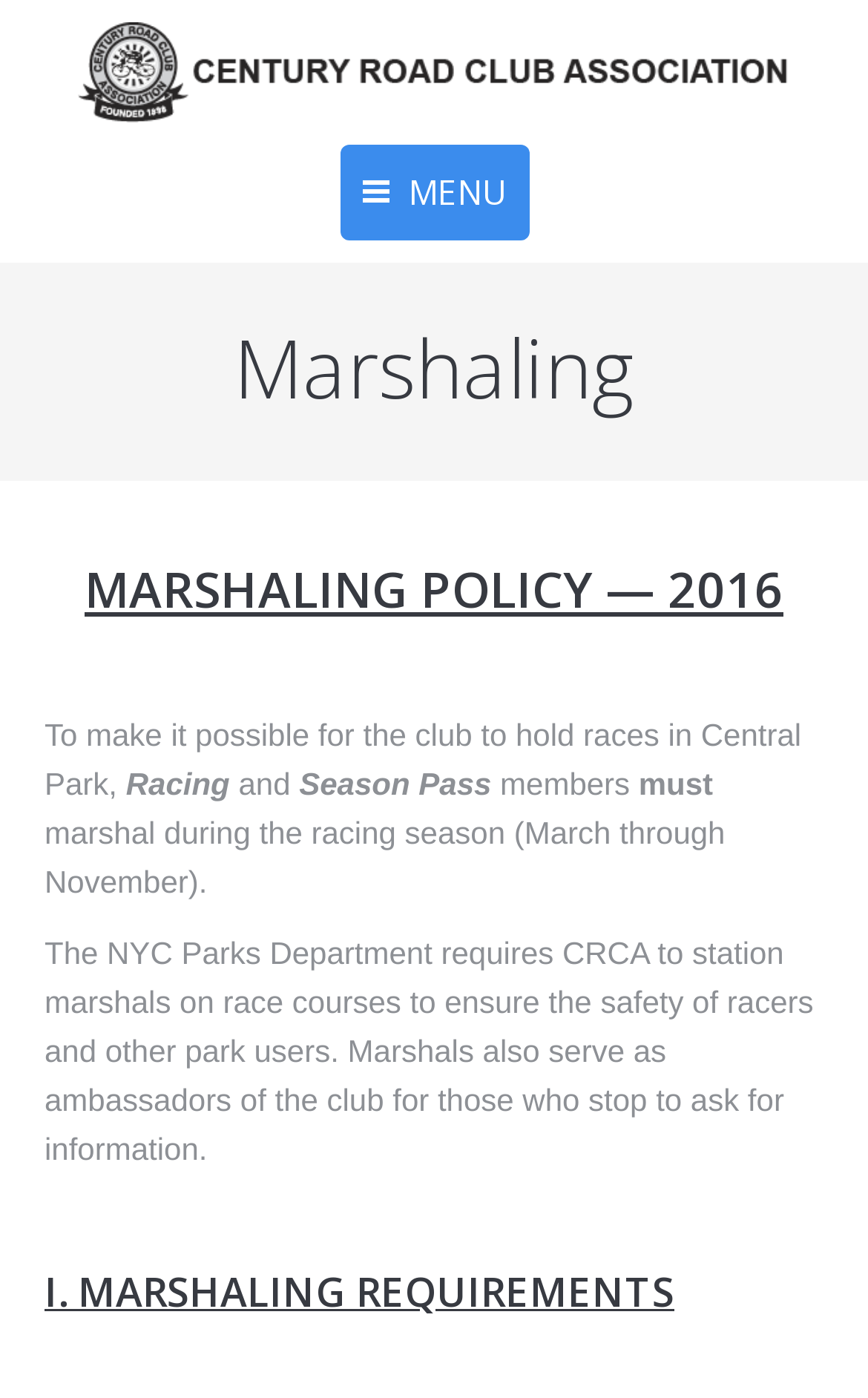Please mark the clickable region by giving the bounding box coordinates needed to complete this instruction: "Read the Marshaling policy".

[0.051, 0.399, 0.949, 0.441]